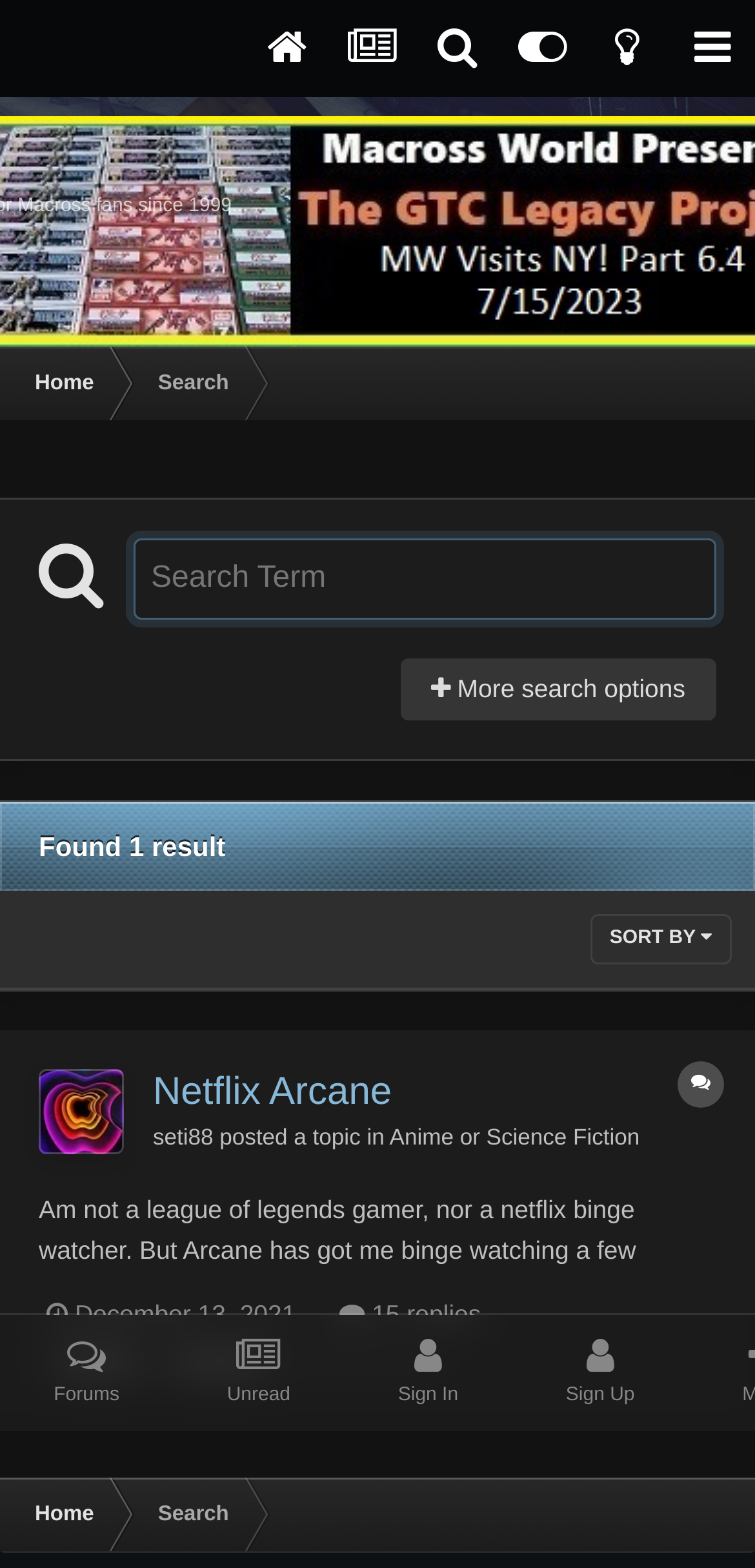How many search results are found? Based on the image, give a response in one word or a short phrase.

1